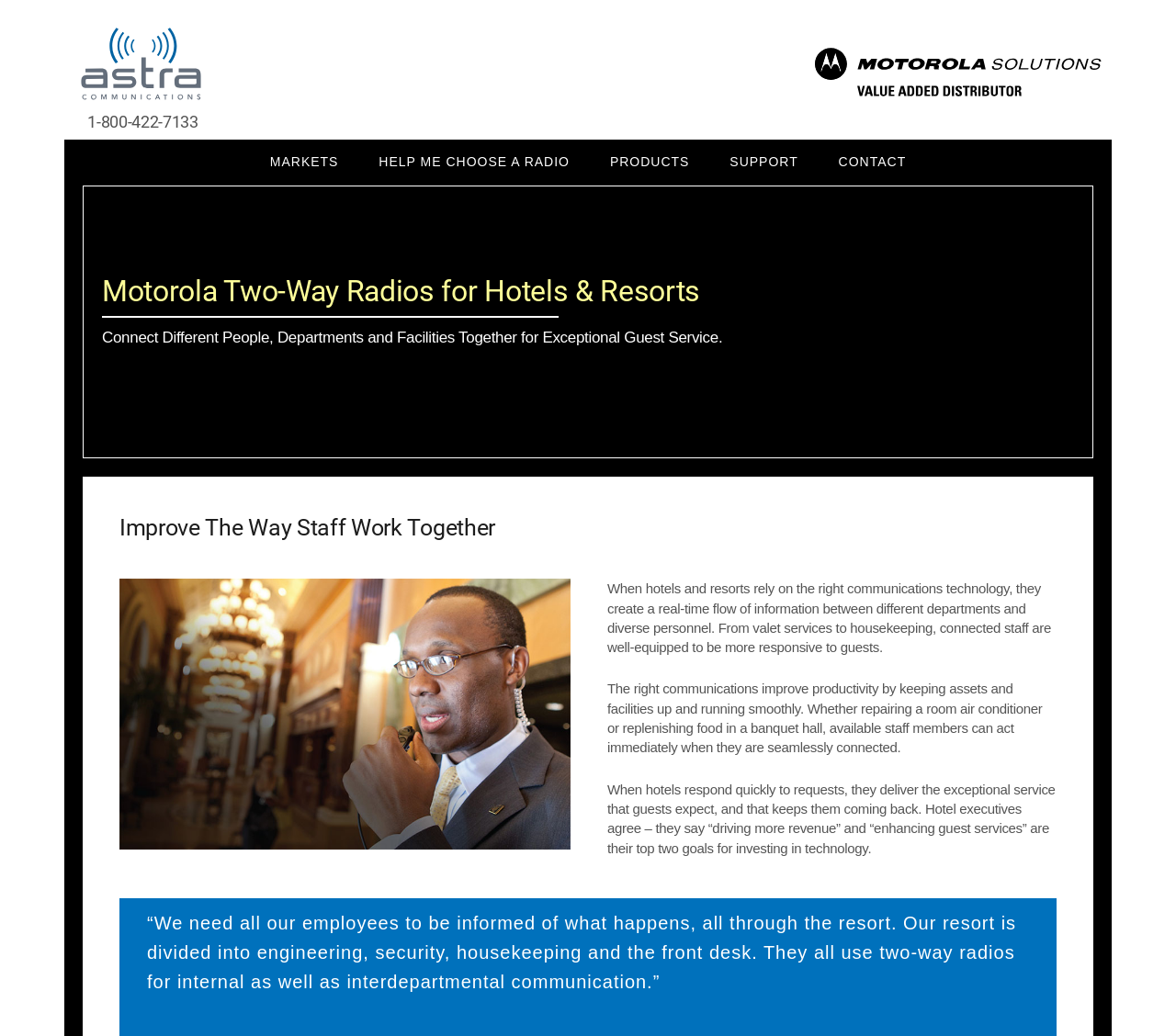From the given element description: "Skip to footer", find the bounding box for the UI element. Provide the coordinates as four float numbers between 0 and 1, in the order [left, top, right, bottom].

[0.008, 0.009, 0.073, 0.029]